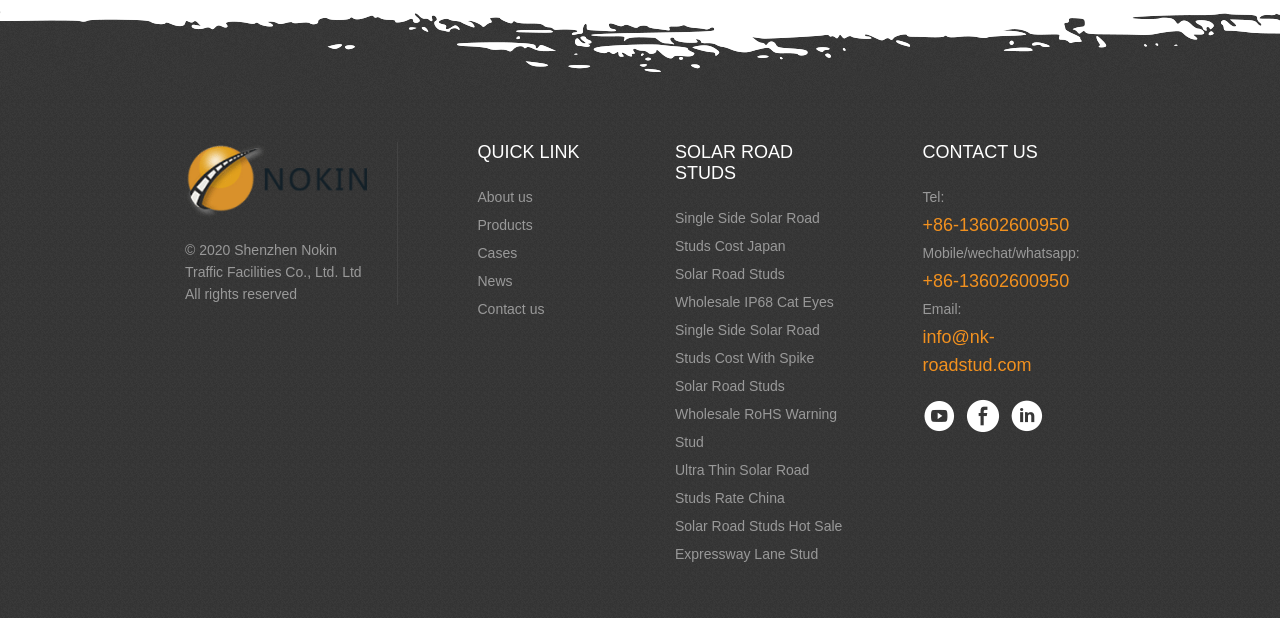Locate the bounding box of the user interface element based on this description: "title="solar road stud company LindkeIn"".

[0.789, 0.646, 0.814, 0.697]